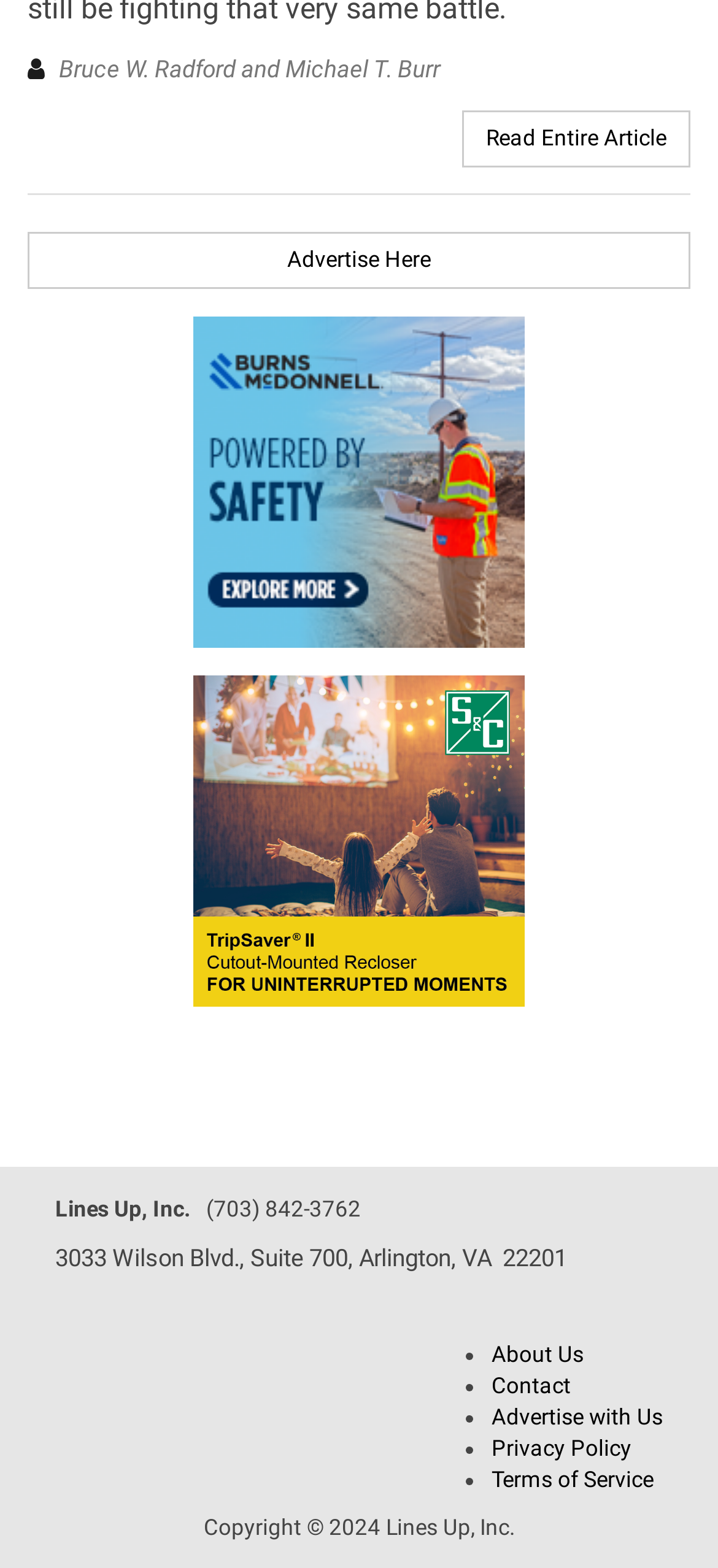Find the bounding box coordinates of the clickable element required to execute the following instruction: "Read the entire article". Provide the coordinates as four float numbers between 0 and 1, i.e., [left, top, right, bottom].

[0.677, 0.08, 0.928, 0.096]